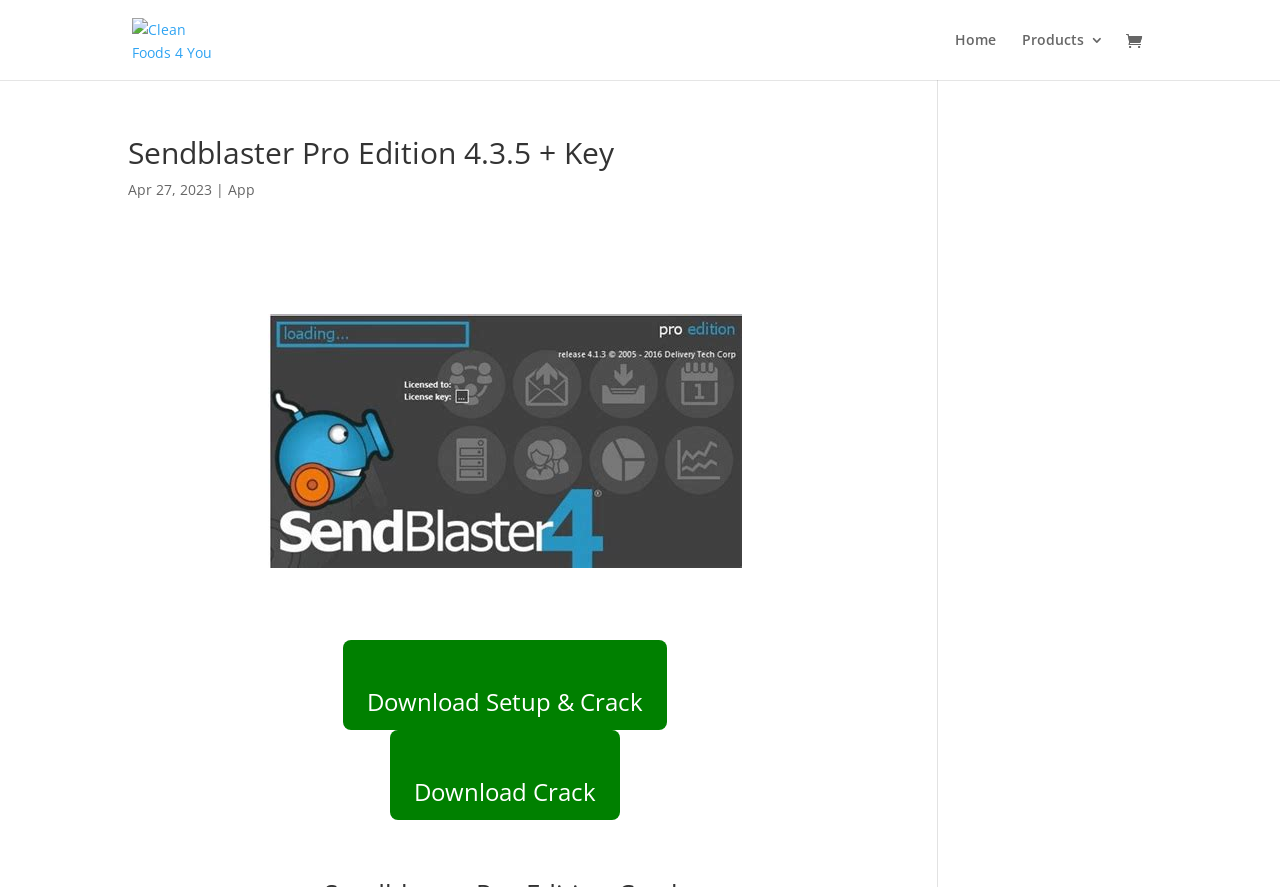Please find the bounding box coordinates of the element that you should click to achieve the following instruction: "Click on Home". The coordinates should be presented as four float numbers between 0 and 1: [left, top, right, bottom].

[0.746, 0.037, 0.778, 0.09]